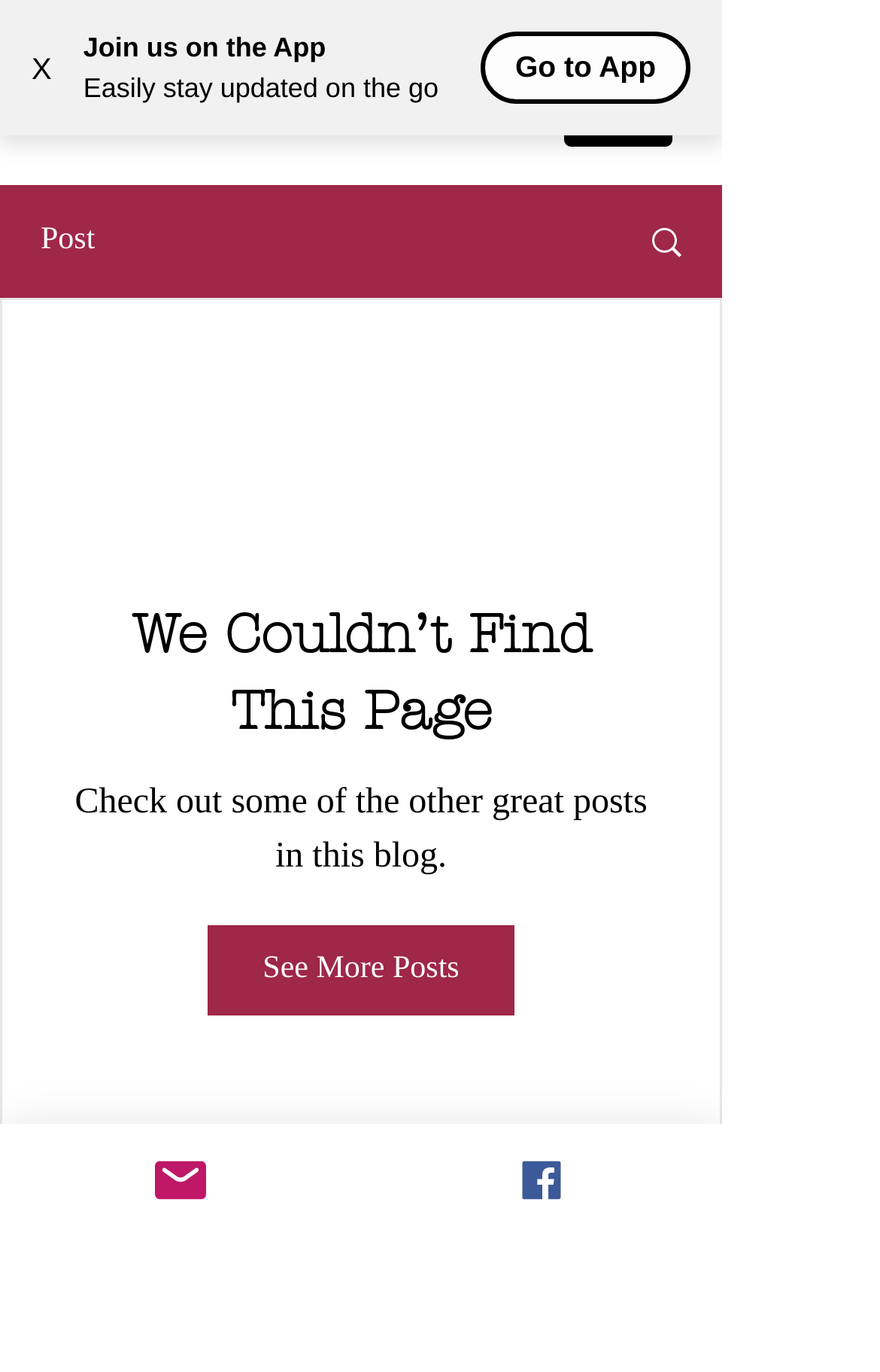What is the author of the blog?
From the details in the image, provide a complete and detailed answer to the question.

The copyright notice at the bottom of the page reads '©2018 by Rebecca', indicating that the author of the blog is Rebecca.